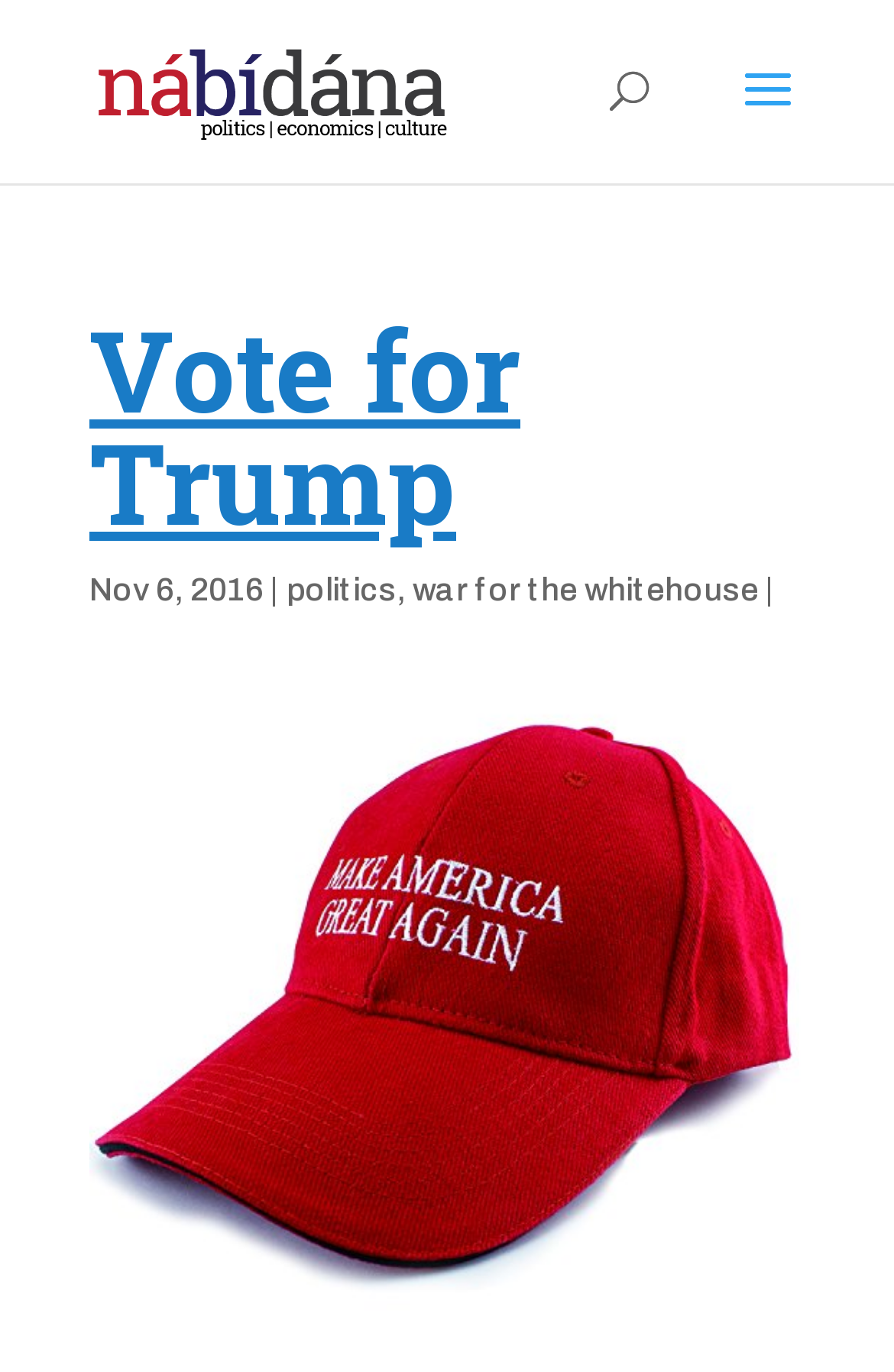Please find and give the text of the main heading on the webpage.

Vote for Trump